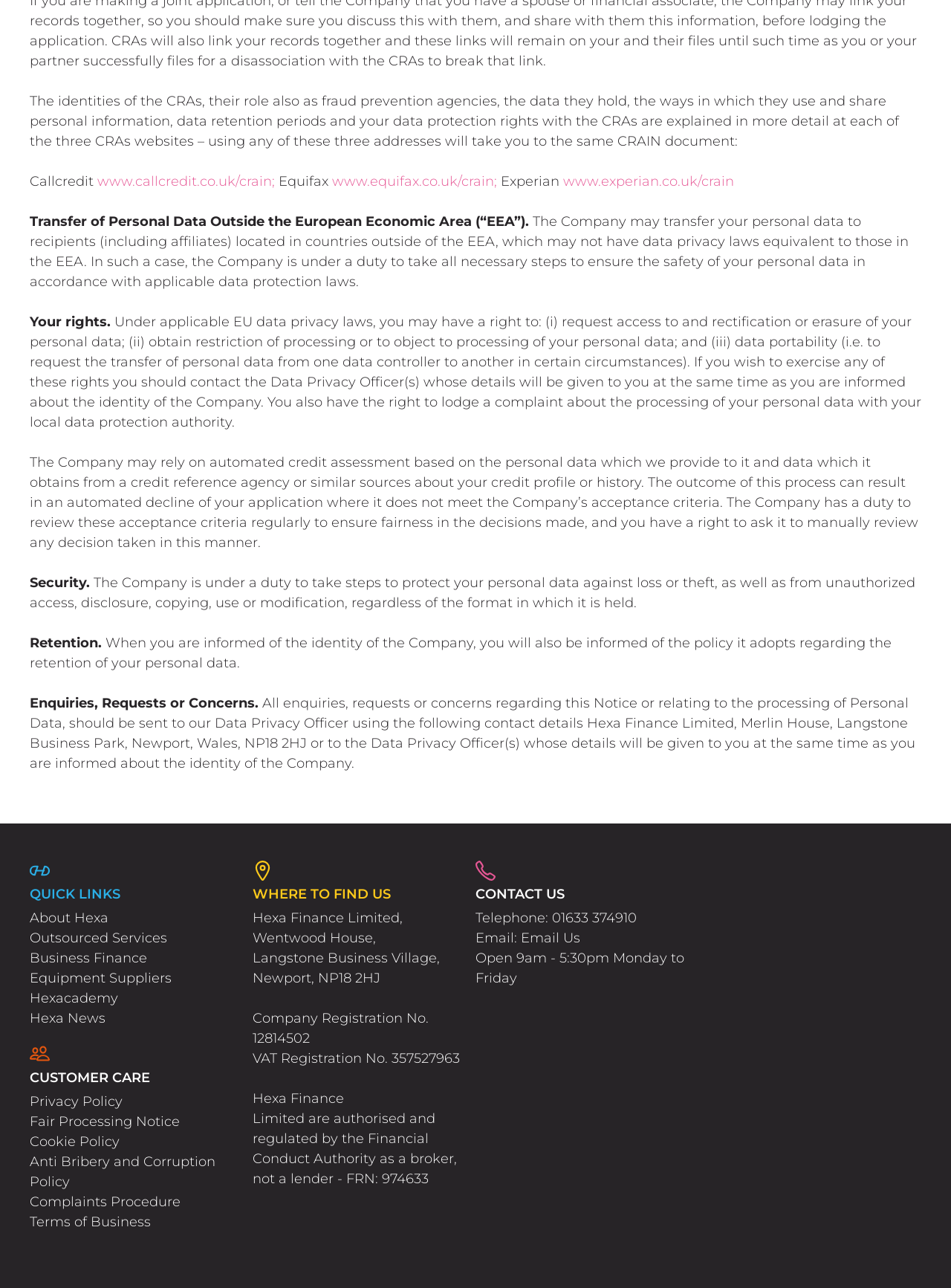Specify the bounding box coordinates of the area to click in order to execute this command: 'contact us by telephone'. The coordinates should consist of four float numbers ranging from 0 to 1, and should be formatted as [left, top, right, bottom].

[0.5, 0.707, 0.67, 0.719]